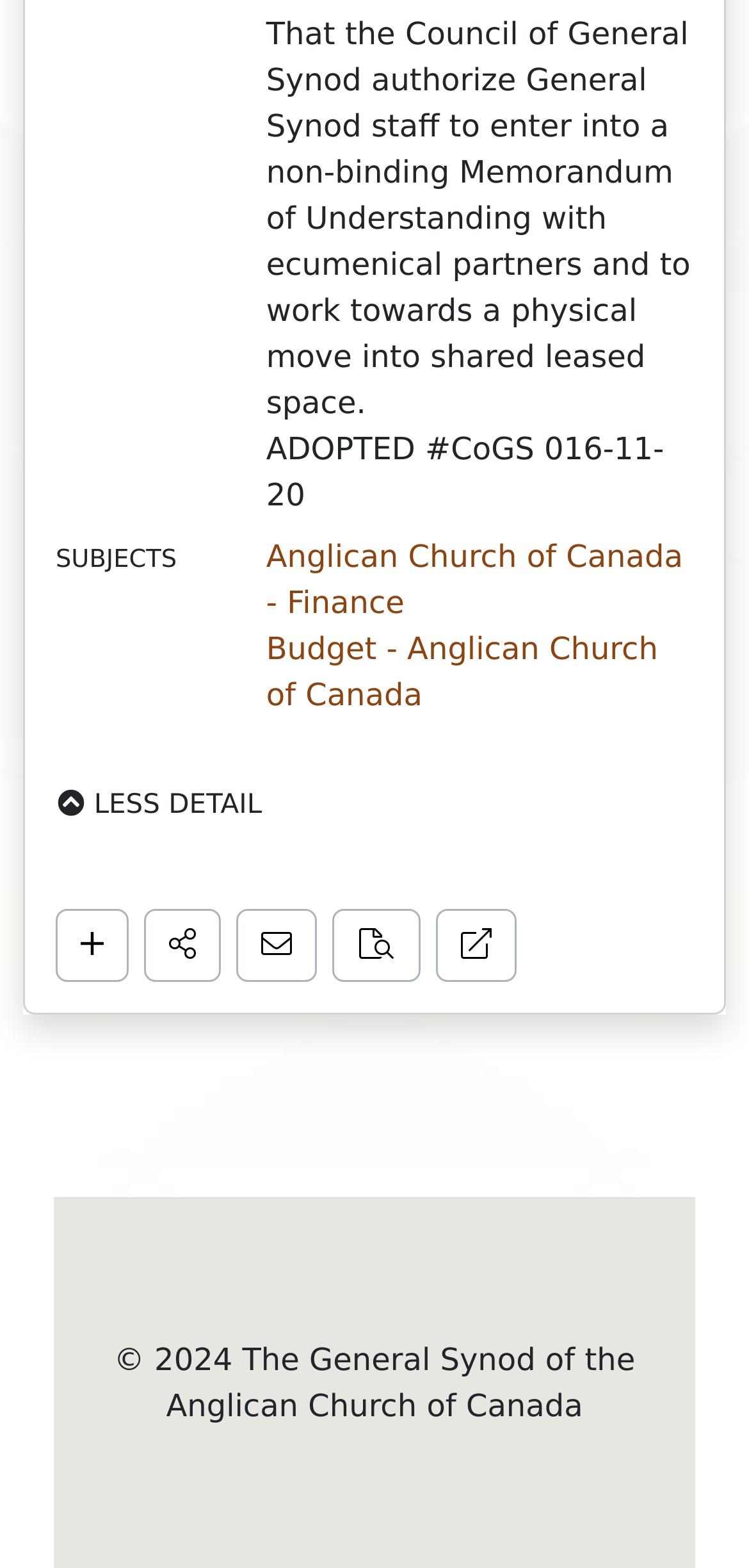Could you specify the bounding box coordinates for the clickable section to complete the following instruction: "click the search button"?

[0.074, 0.579, 0.172, 0.626]